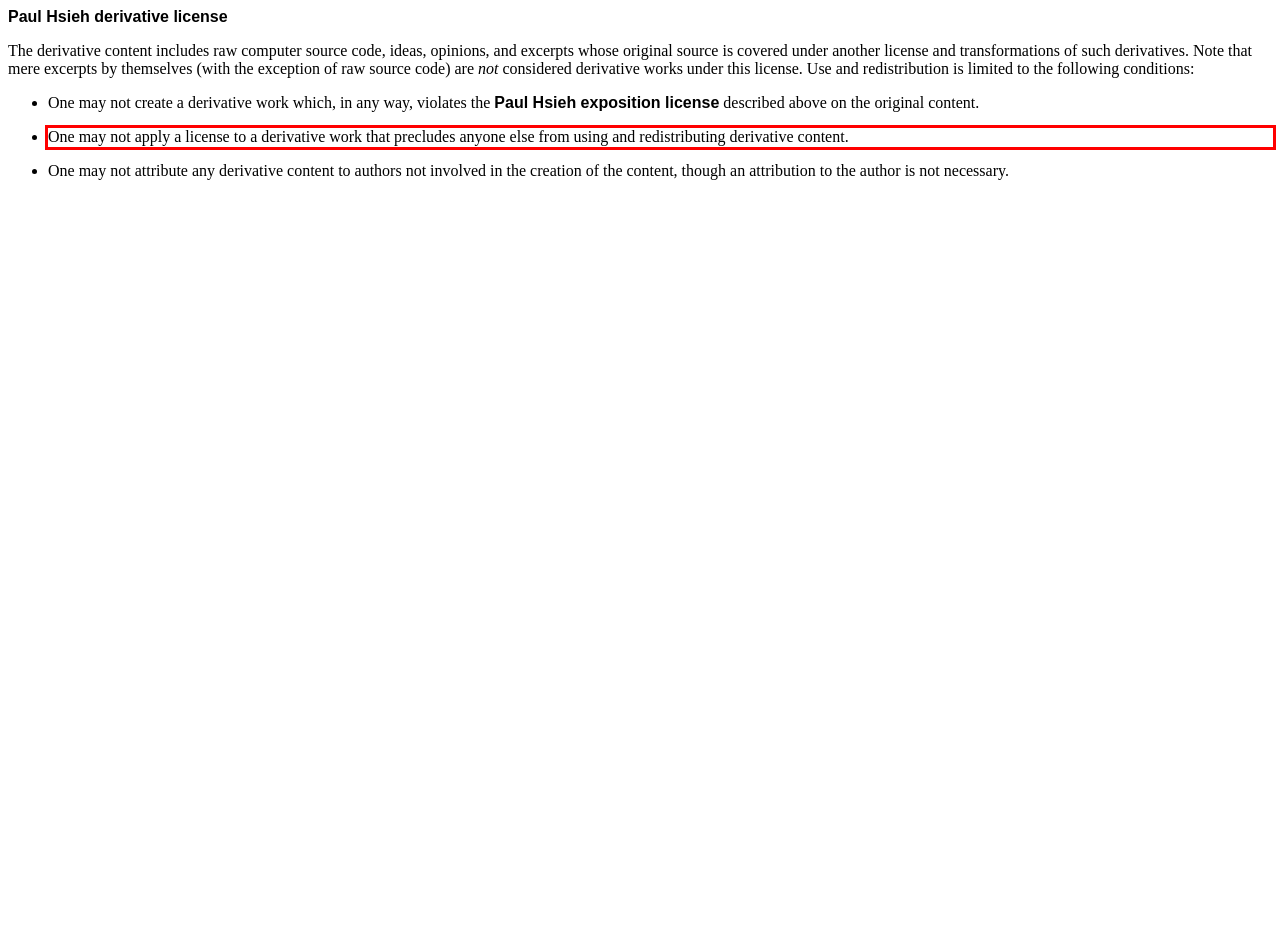Please perform OCR on the text content within the red bounding box that is highlighted in the provided webpage screenshot.

One may not apply a license to a derivative work that precludes anyone else from using and redistributing derivative content.